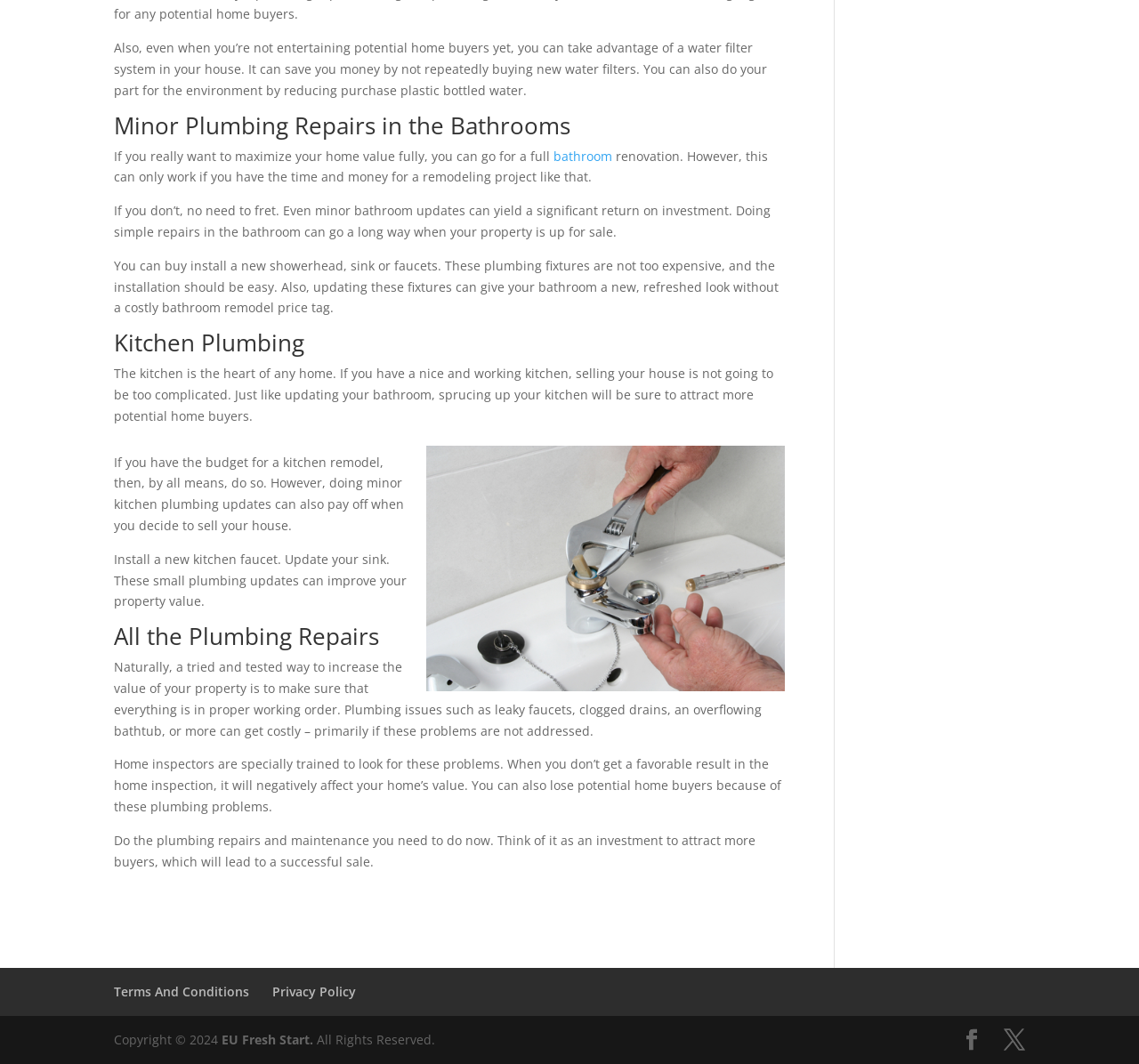What is the recommended approach to increase home value?
Give a single word or phrase as your answer by examining the image.

Make sure everything is in proper working order